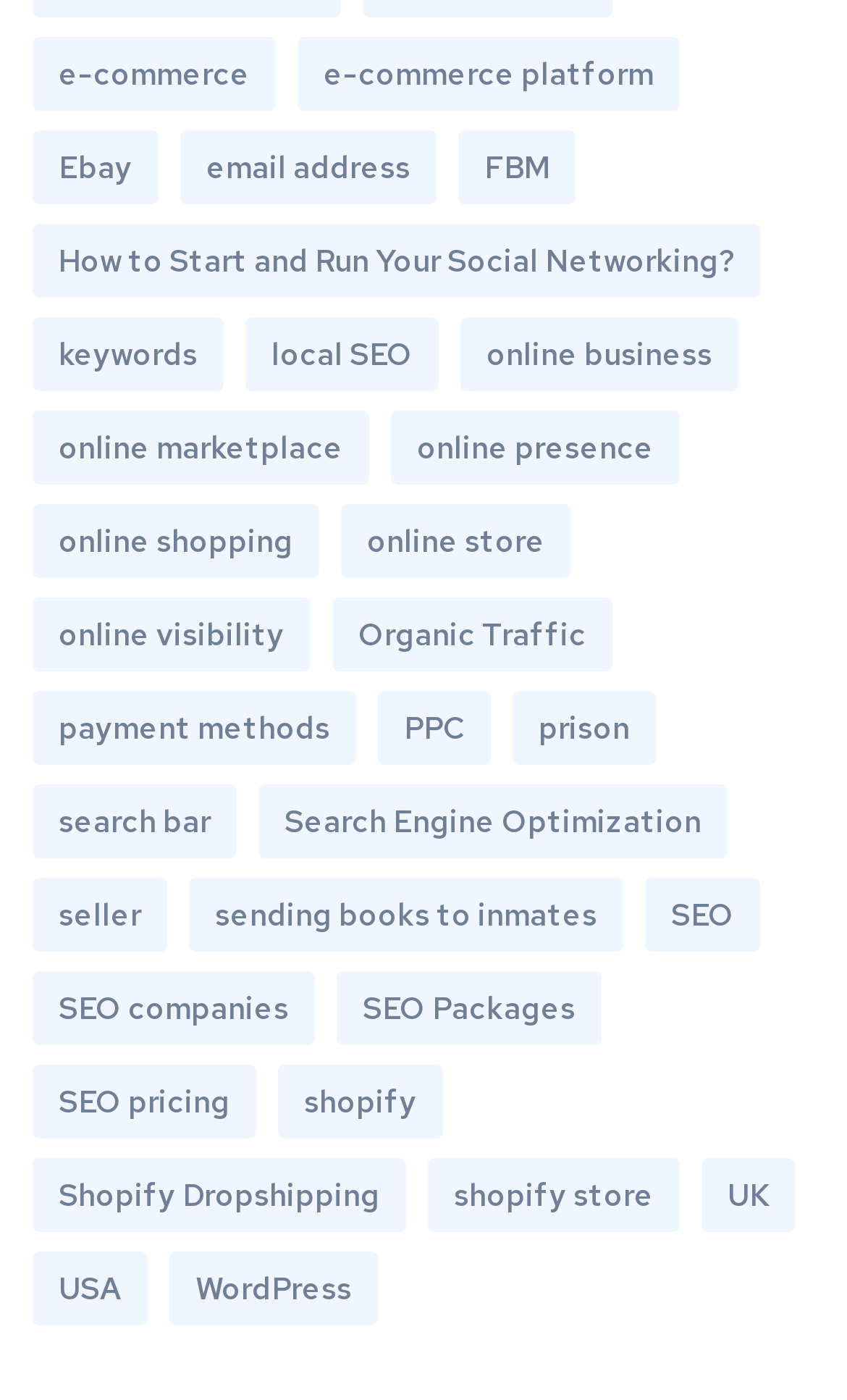What is the topic of the link below 'online business'?
Using the visual information, reply with a single word or short phrase.

online presence